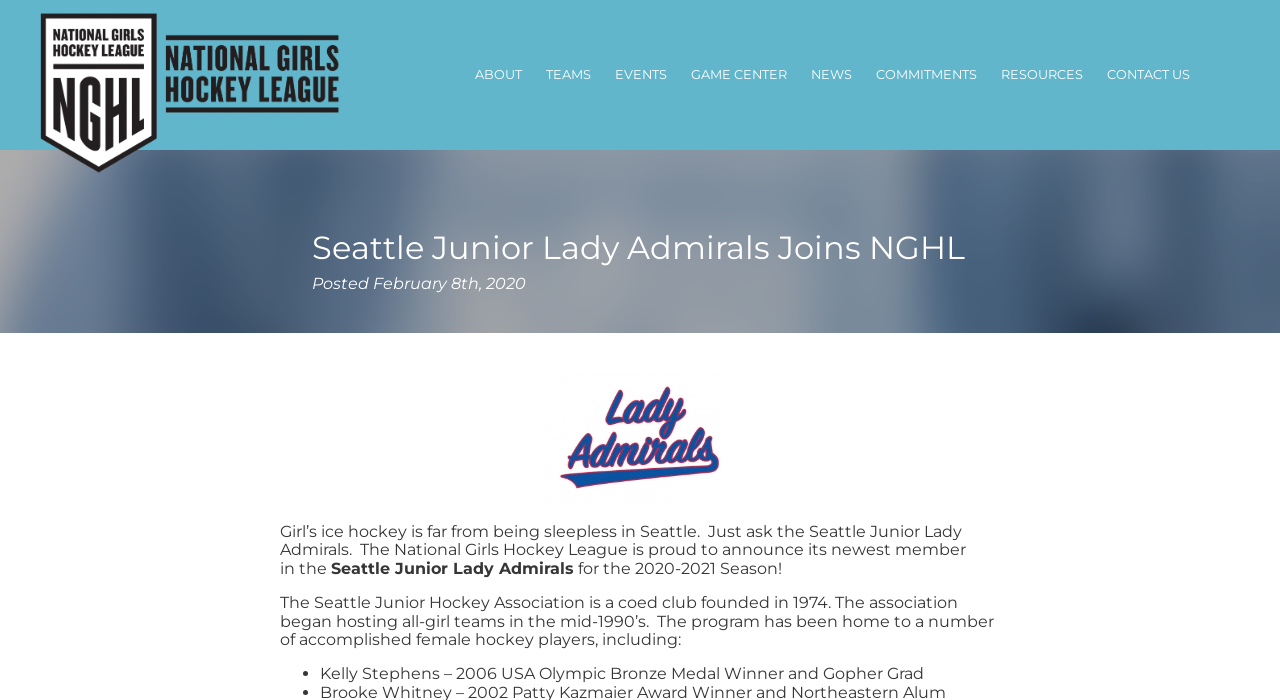Can you pinpoint the bounding box coordinates for the clickable element required for this instruction: "Contact the team through CONTACT US"? The coordinates should be four float numbers between 0 and 1, i.e., [left, top, right, bottom].

[0.857, 0.075, 0.938, 0.139]